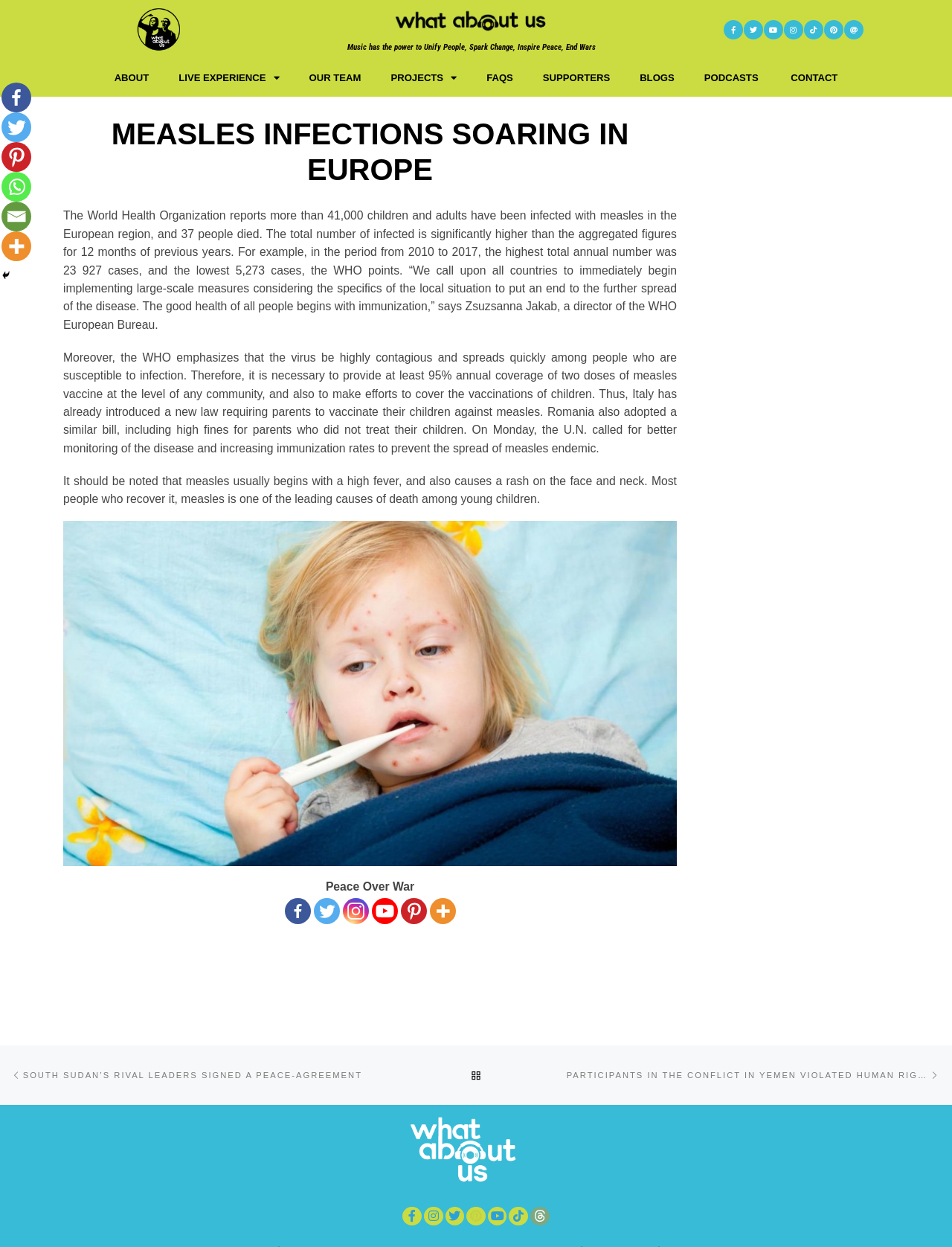Locate the bounding box coordinates of the region to be clicked to comply with the following instruction: "Go to the 'LIVE EXPERIENCE' page". The coordinates must be four float numbers between 0 and 1, in the form [left, top, right, bottom].

[0.172, 0.049, 0.309, 0.076]